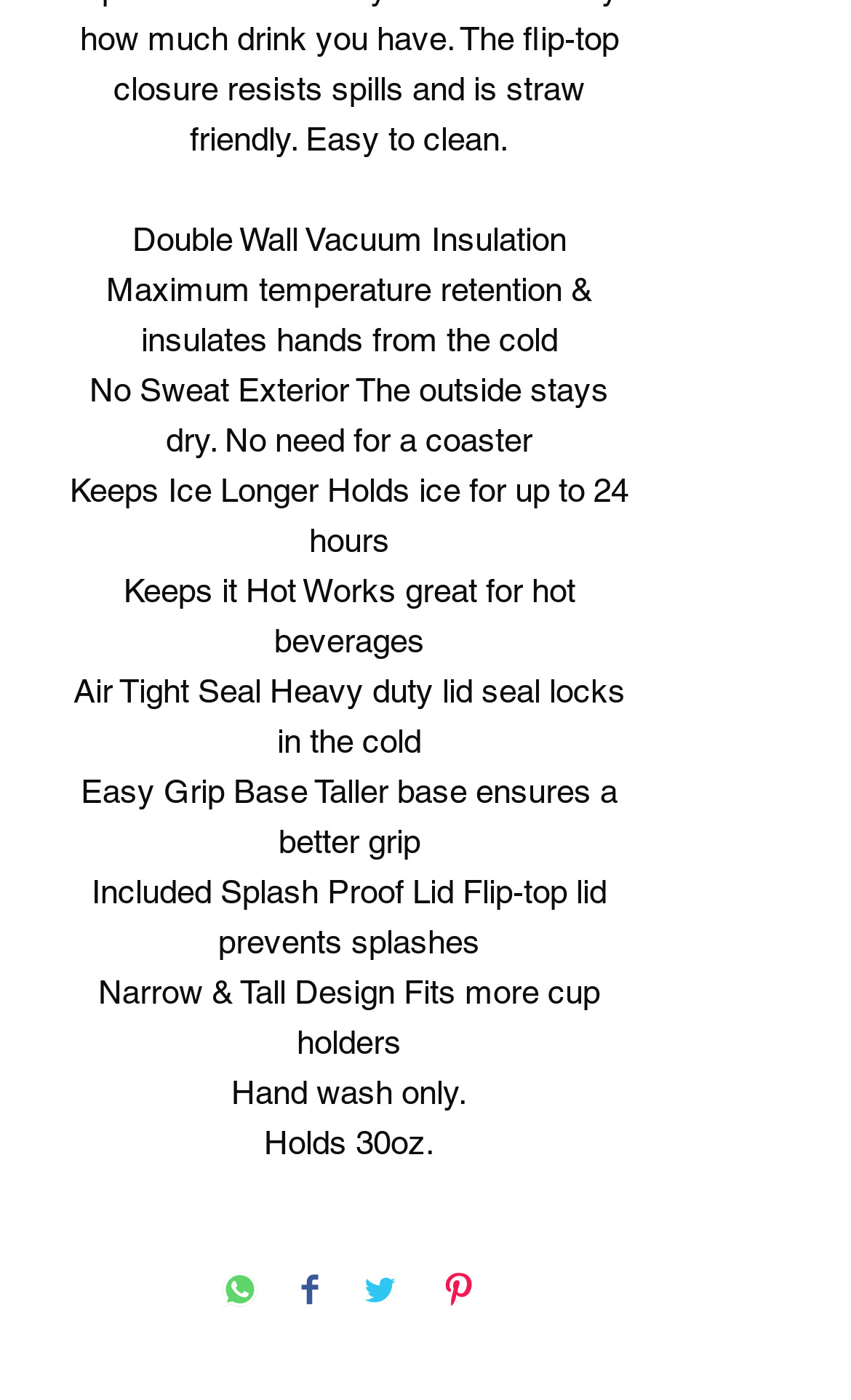Locate the bounding box for the described UI element: "aria-label="Share on Twitter"". Ensure the coordinates are four float numbers between 0 and 1, formatted as [left, top, right, bottom].

[0.426, 0.909, 0.467, 0.938]